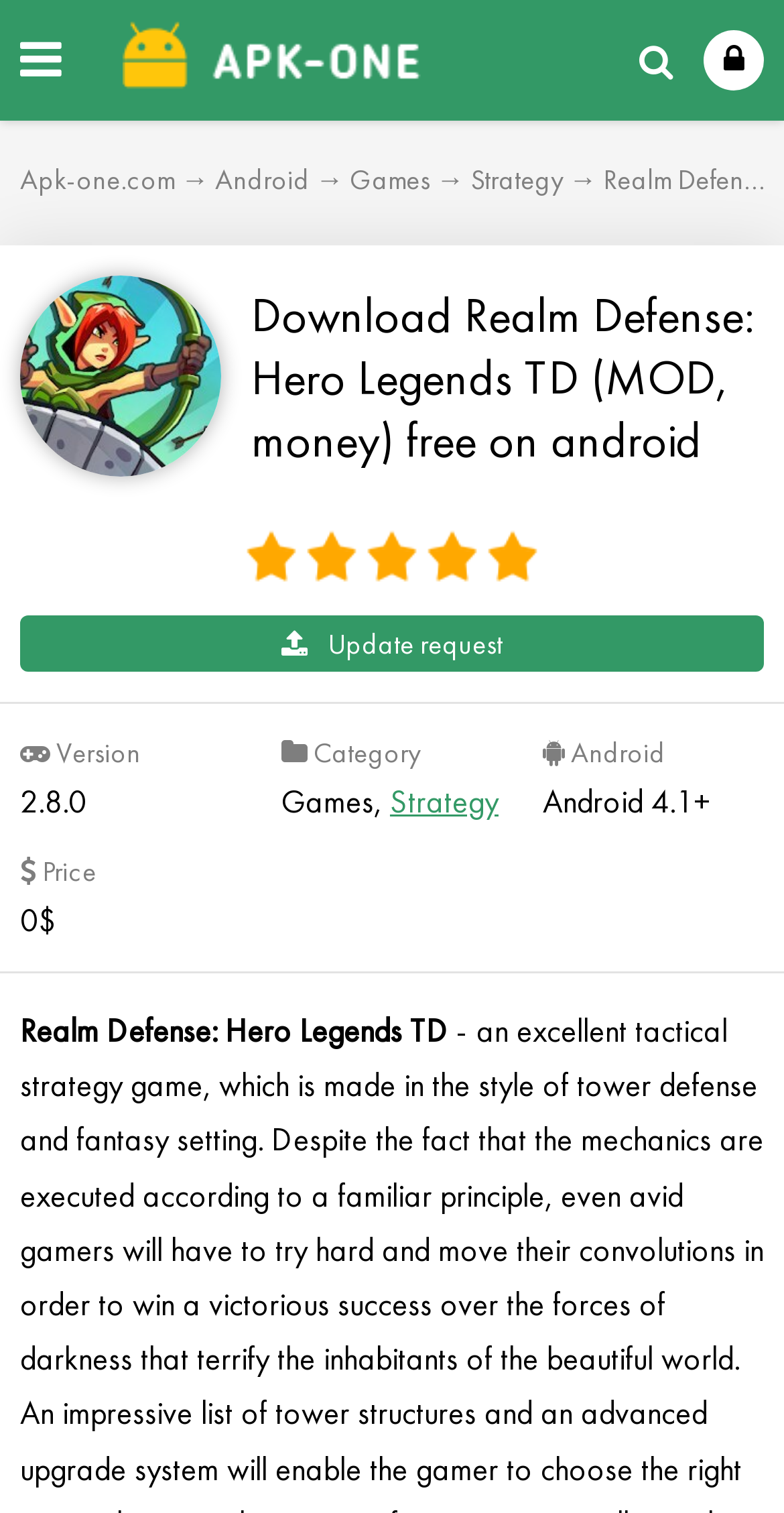Please determine the bounding box coordinates, formatted as (top-left x, top-left y, bottom-right x, bottom-right y), with all values as floating point numbers between 0 and 1. Identify the bounding box of the region described as: Android

[0.274, 0.106, 0.395, 0.13]